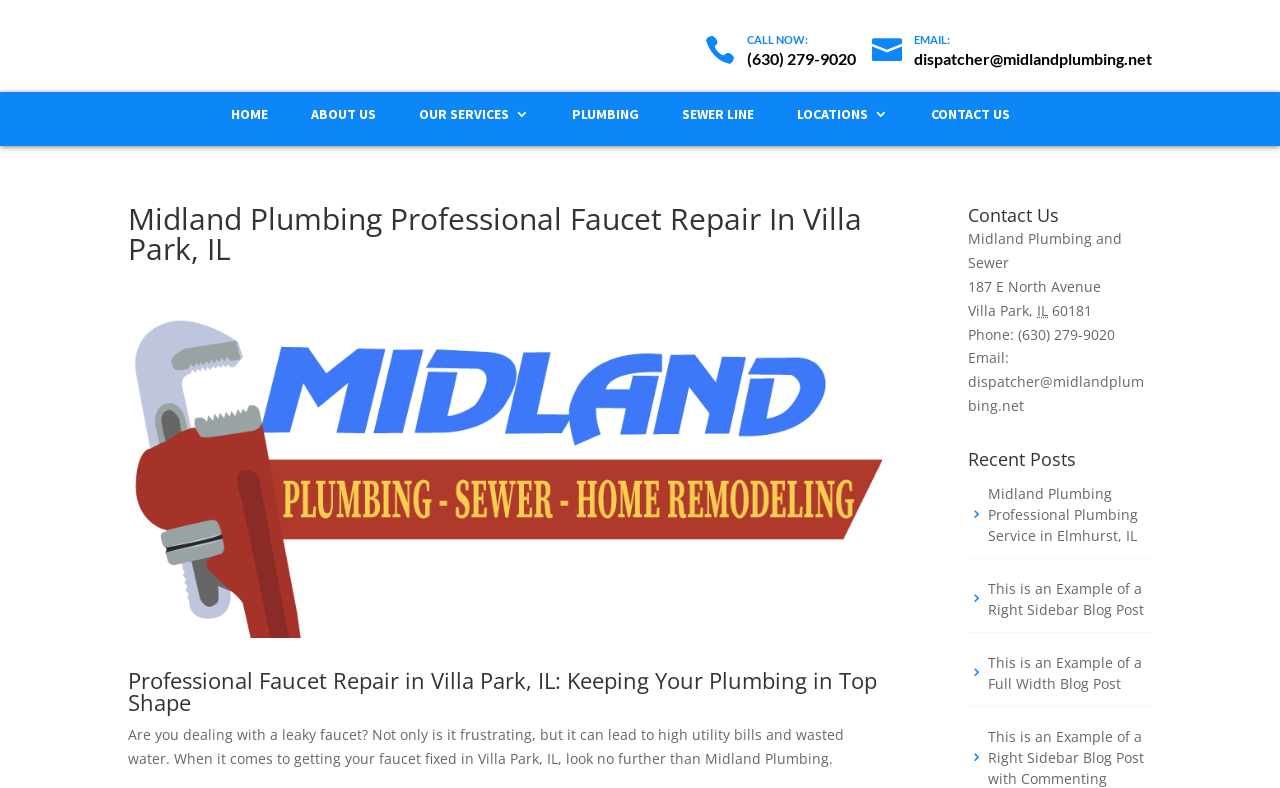Please find and report the bounding box coordinates of the element to click in order to perform the following action: "Navigate to the home page". The coordinates should be expressed as four float numbers between 0 and 1, in the format [left, top, right, bottom].

[0.18, 0.136, 0.209, 0.185]